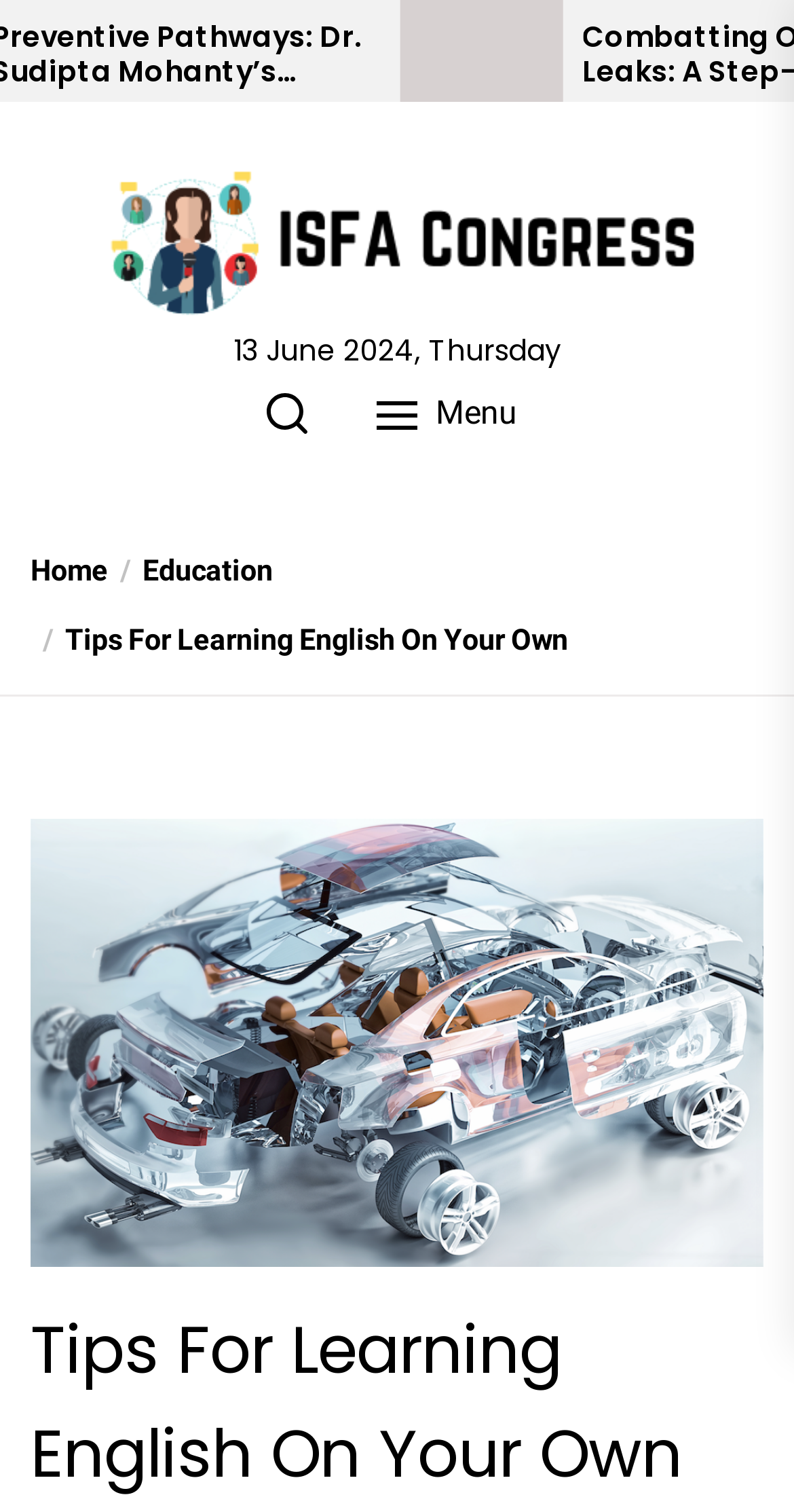Pinpoint the bounding box coordinates of the clickable element to carry out the following instruction: "Click on MY NEWS GURUS."

None